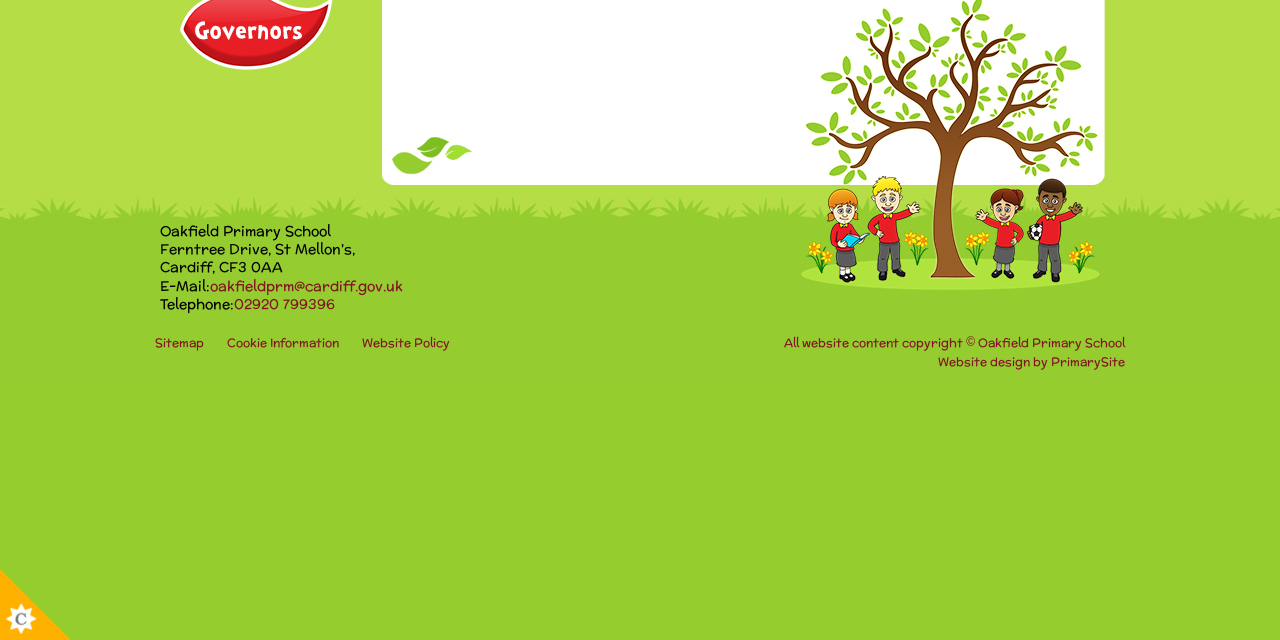Using the provided element description: "Website design by PrimarySite", identify the bounding box coordinates. The coordinates should be four floats between 0 and 1 in the order [left, top, right, bottom].

[0.733, 0.552, 0.879, 0.578]